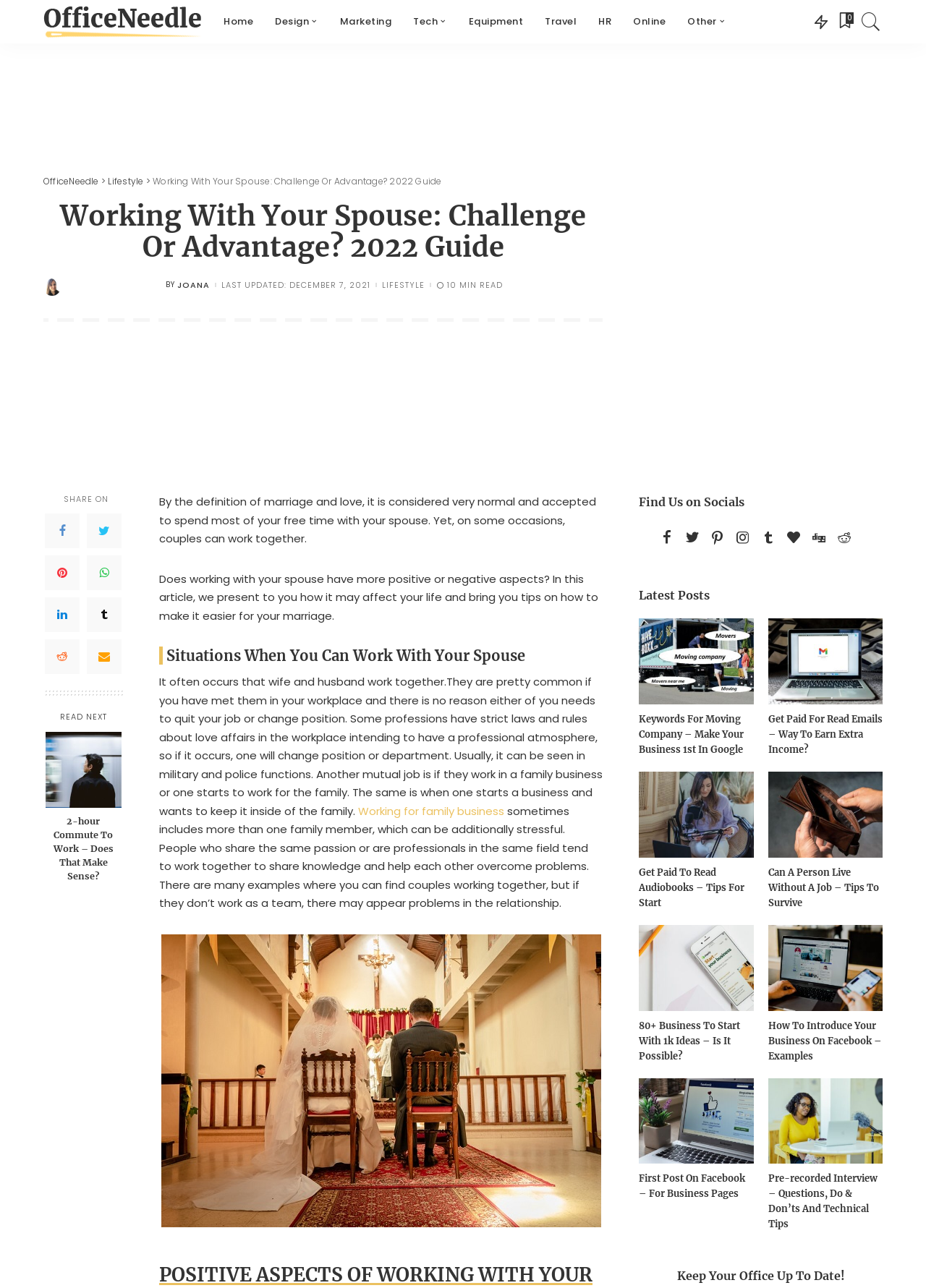What is the author's name?
Answer the question using a single word or phrase, according to the image.

Joana